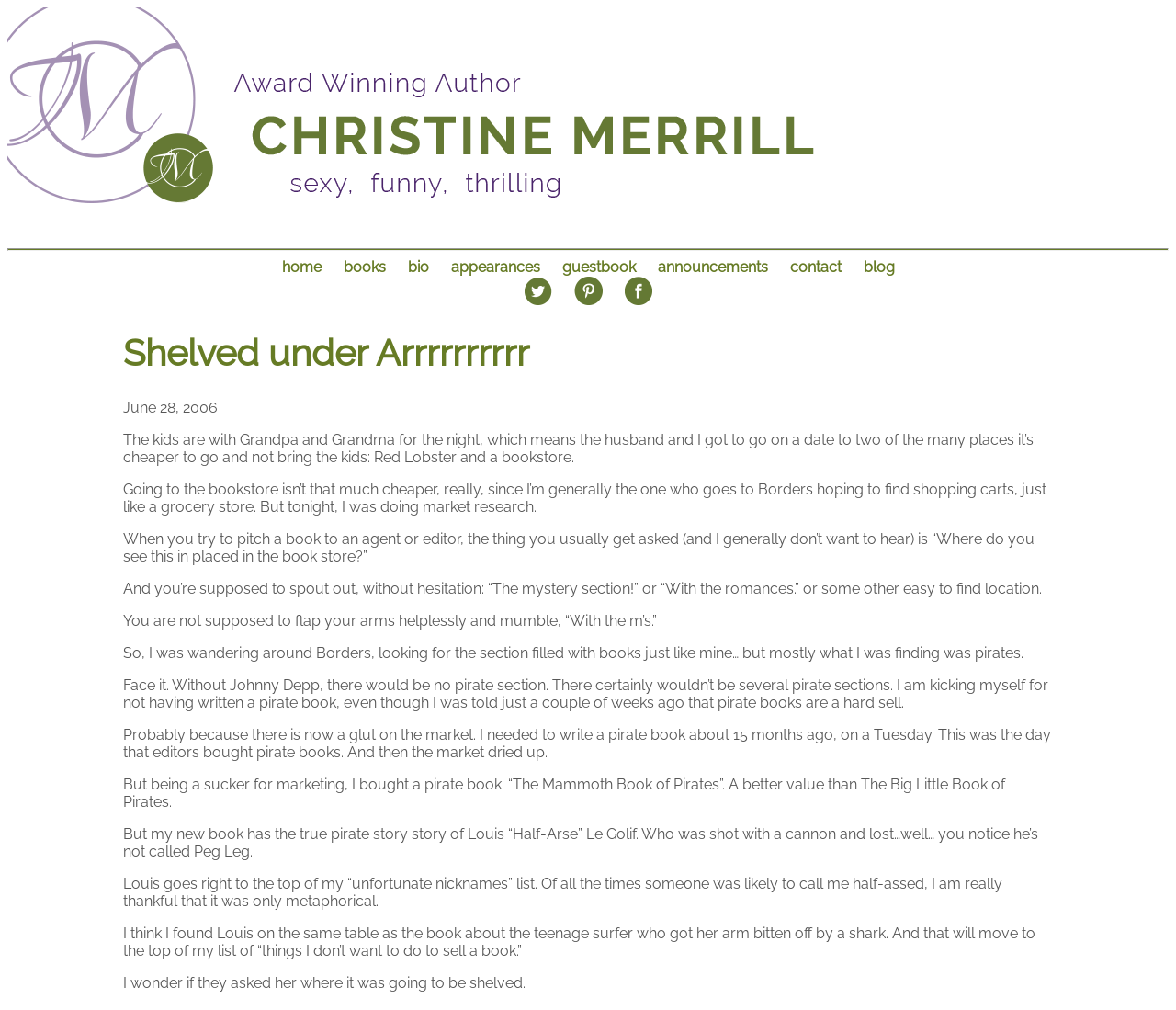Identify the coordinates of the bounding box for the element that must be clicked to accomplish the instruction: "Click the 'appearances' link".

[0.375, 0.256, 0.467, 0.273]